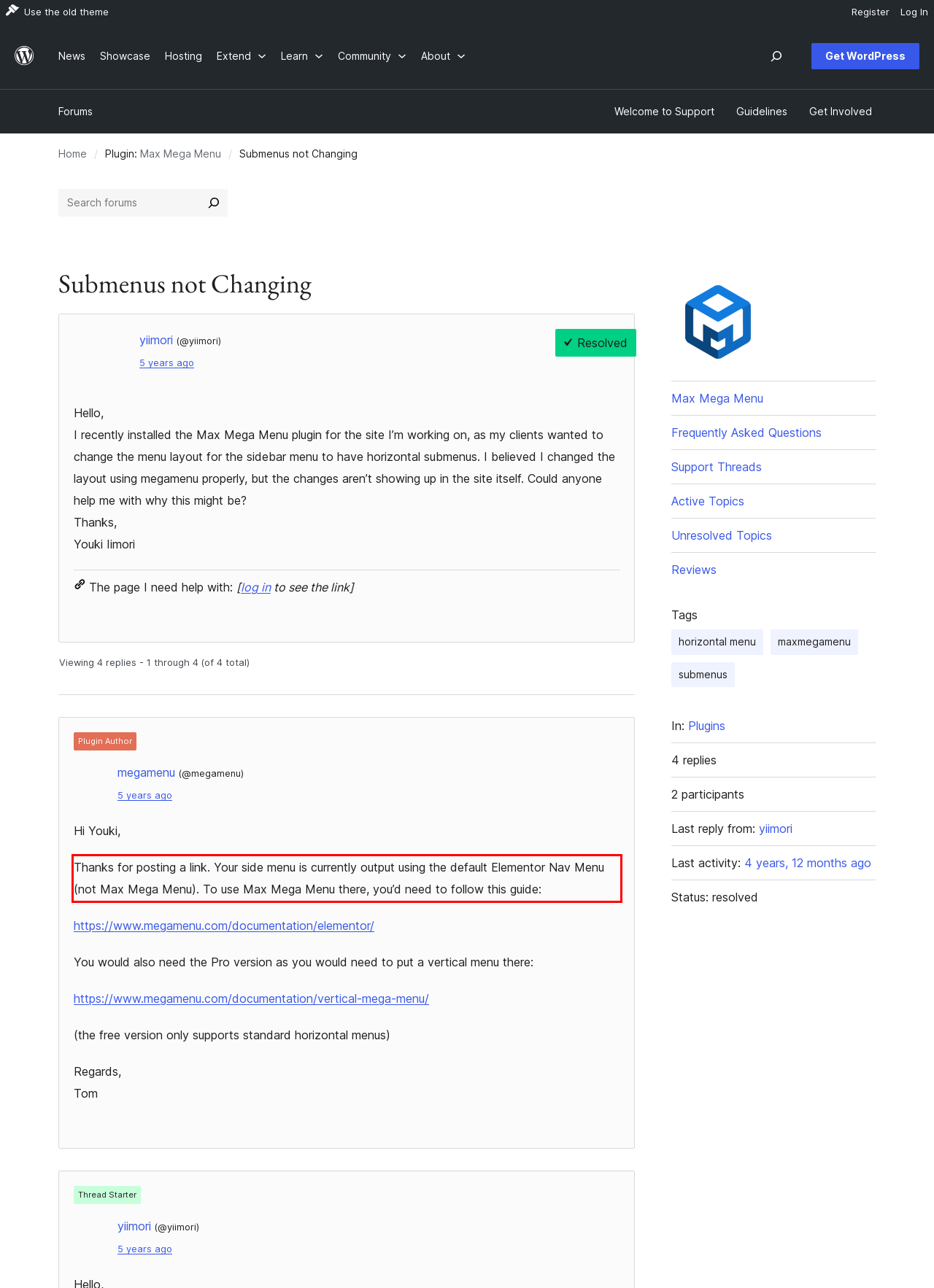You are given a screenshot with a red rectangle. Identify and extract the text within this red bounding box using OCR.

Thanks for posting a link. Your side menu is currently output using the default Elementor Nav Menu (not Max Mega Menu). To use Max Mega Menu there, you’d need to follow this guide: